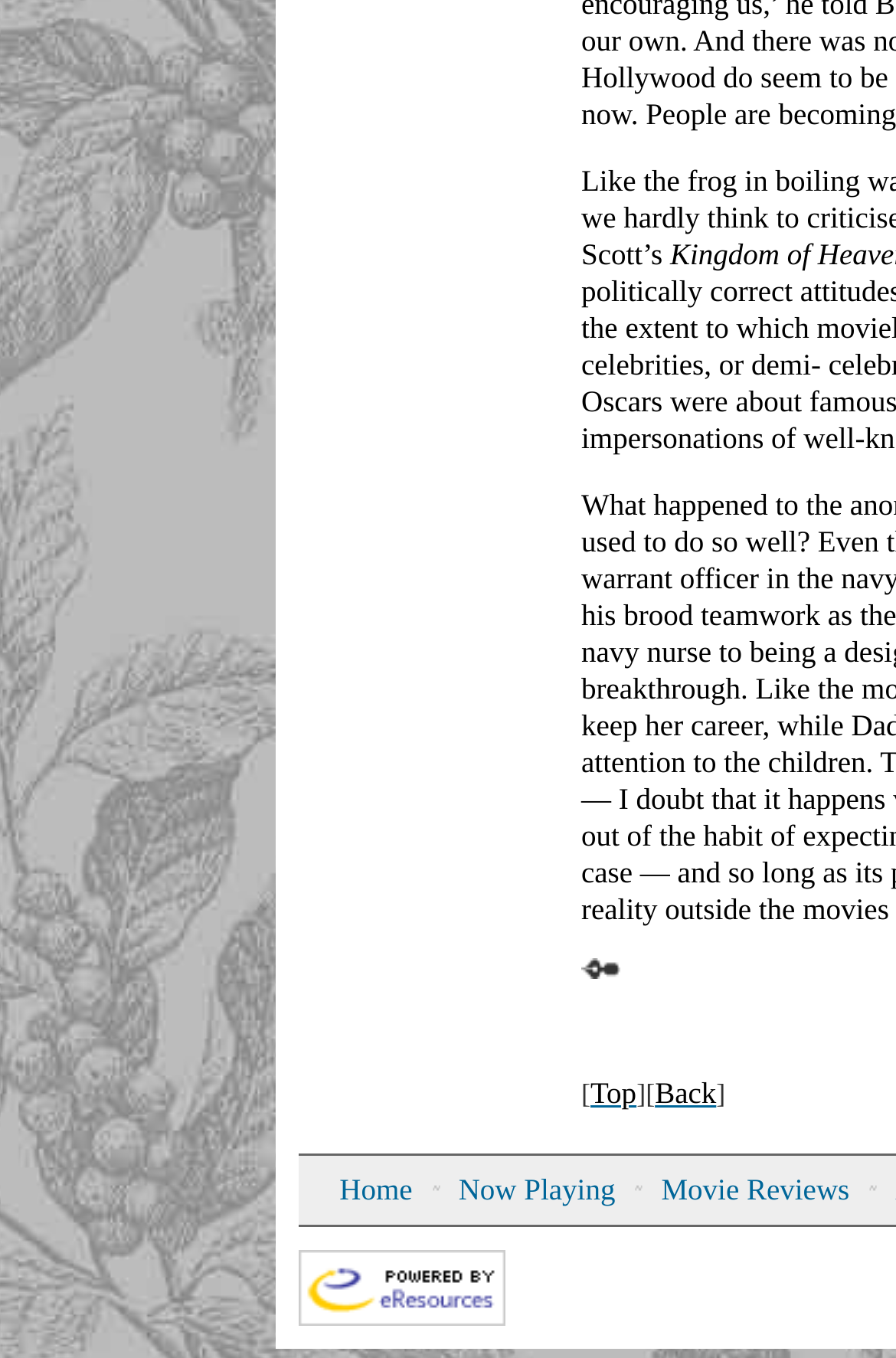Provide your answer to the question using just one word or phrase: What is the last menu item?

Movie Reviews